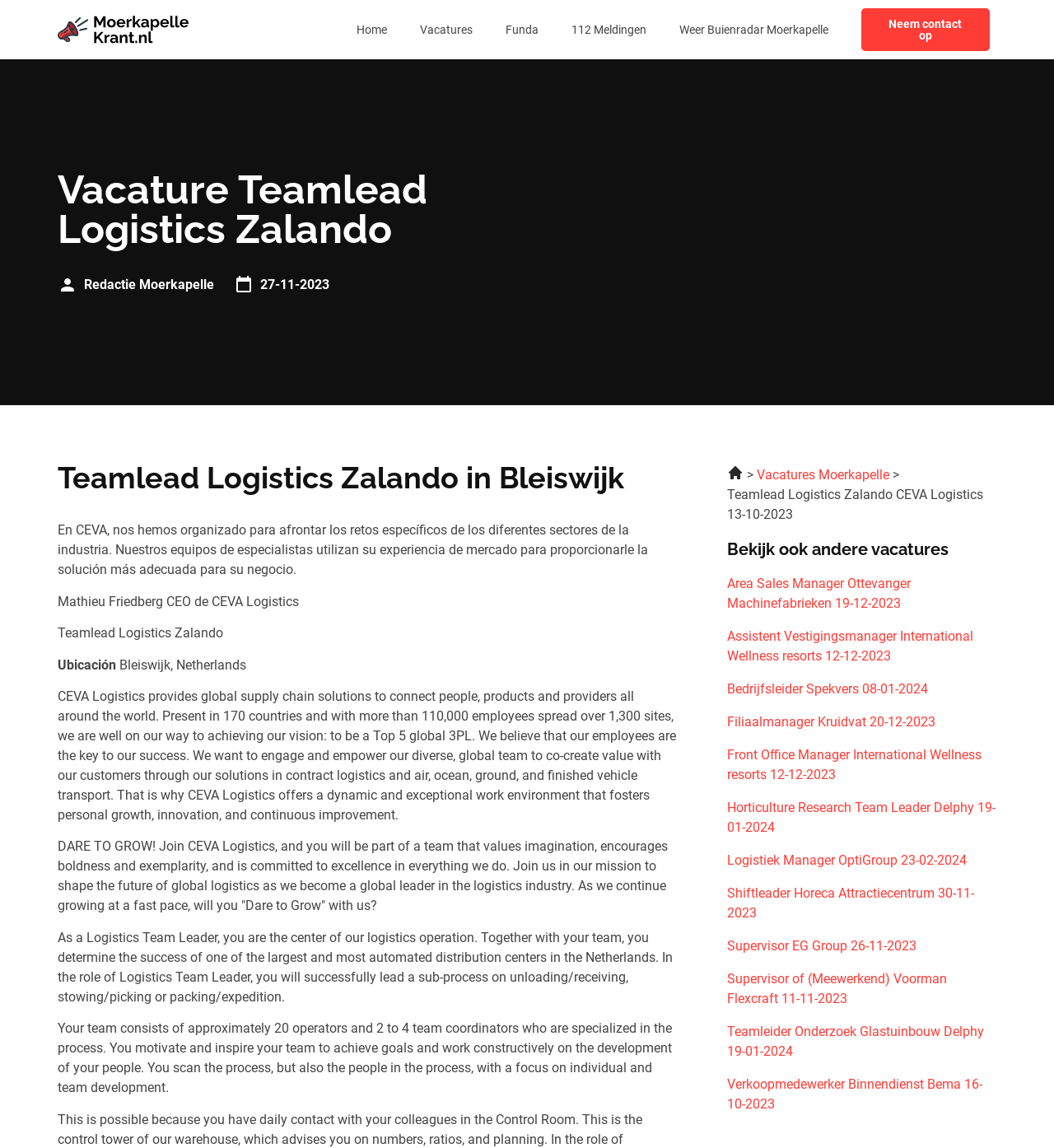Identify the bounding box coordinates of the region that should be clicked to execute the following instruction: "Apply for the 'Area Sales Manager Ottevanger Machinefabrieken' job".

[0.69, 0.5, 0.945, 0.534]